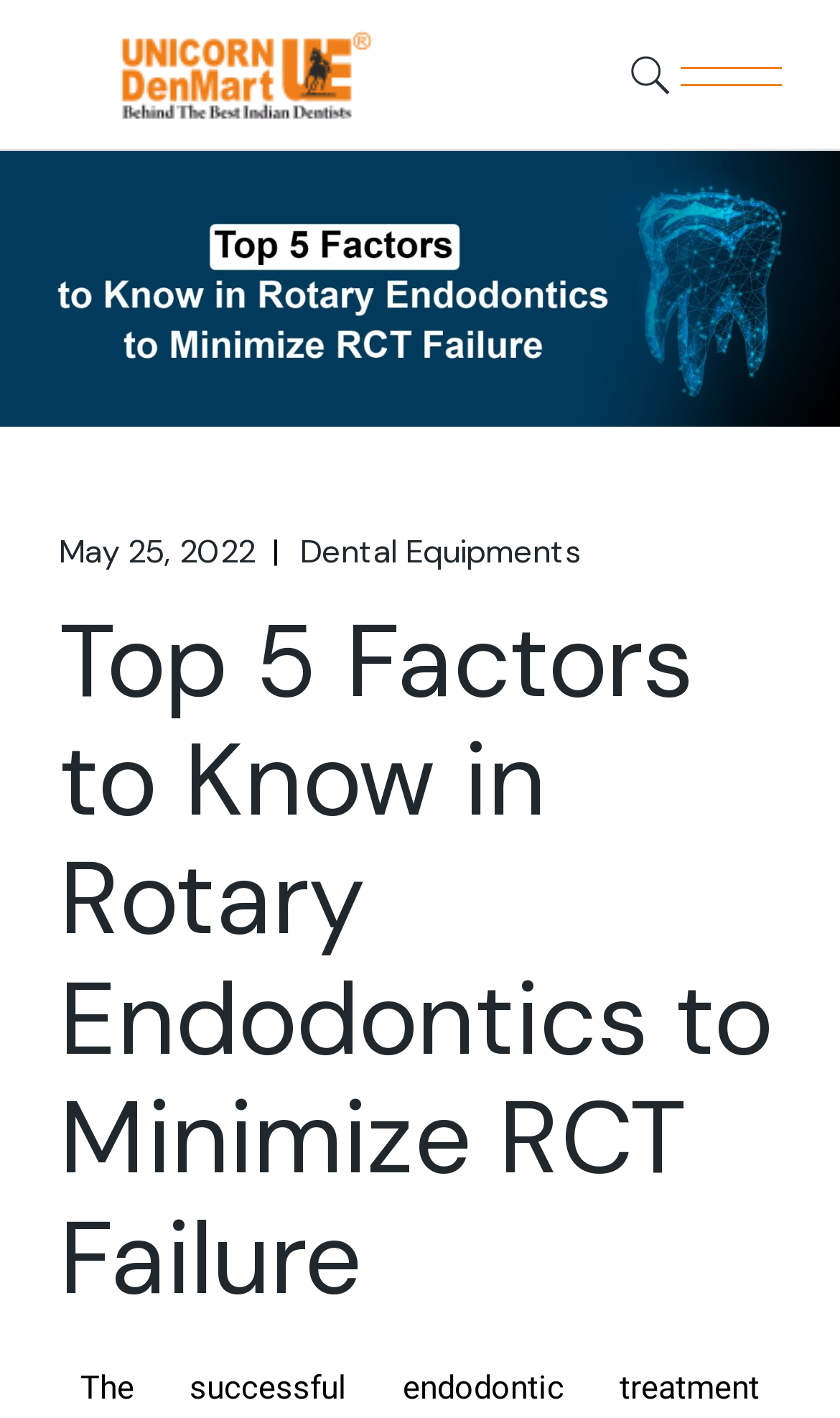Provide the bounding box coordinates of the HTML element this sentence describes: "alt="logo main"".

[0.07, 0.0, 0.519, 0.105]